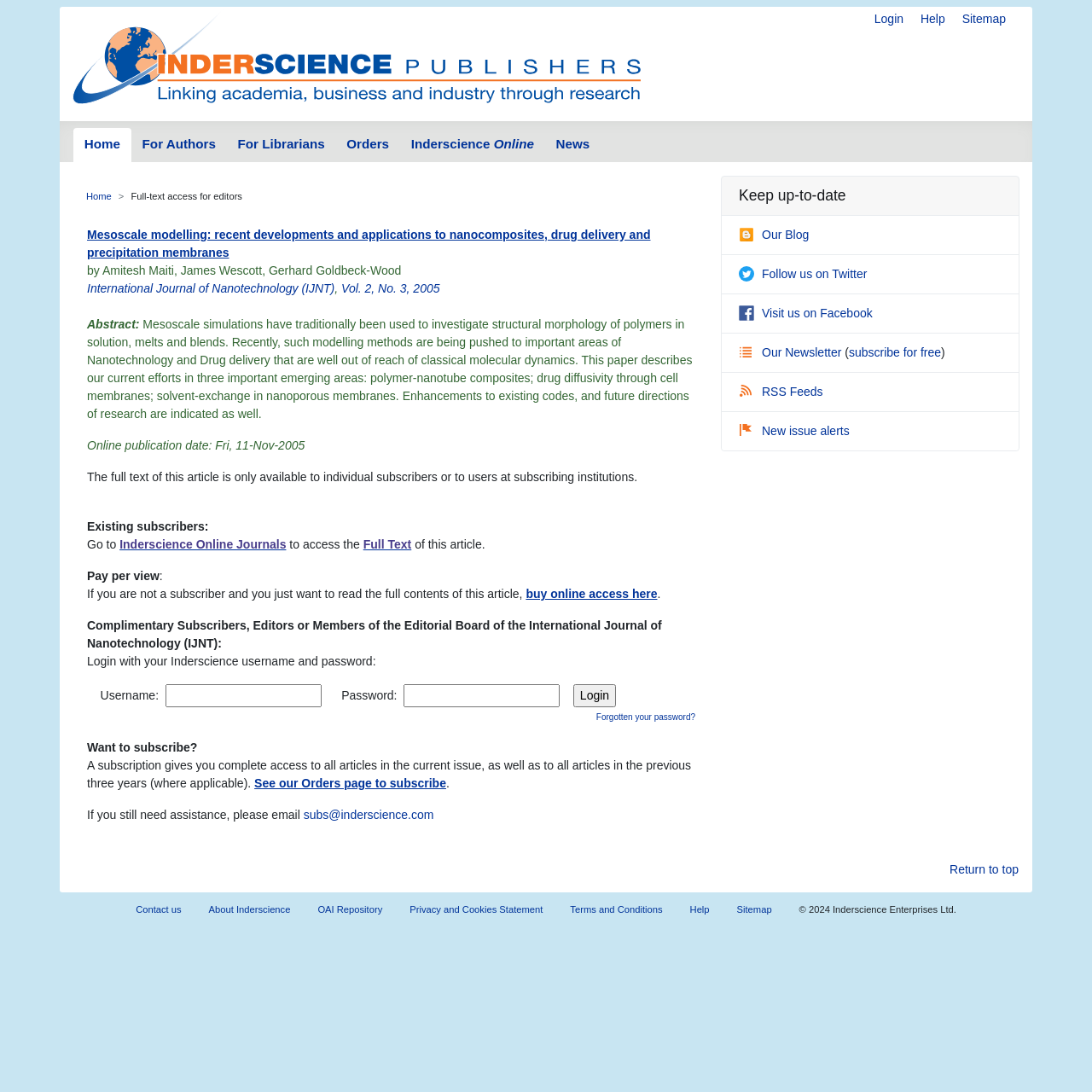Give a one-word or short-phrase answer to the following question: 
What is the publication date of the article?

Fri, 11-Nov-2005